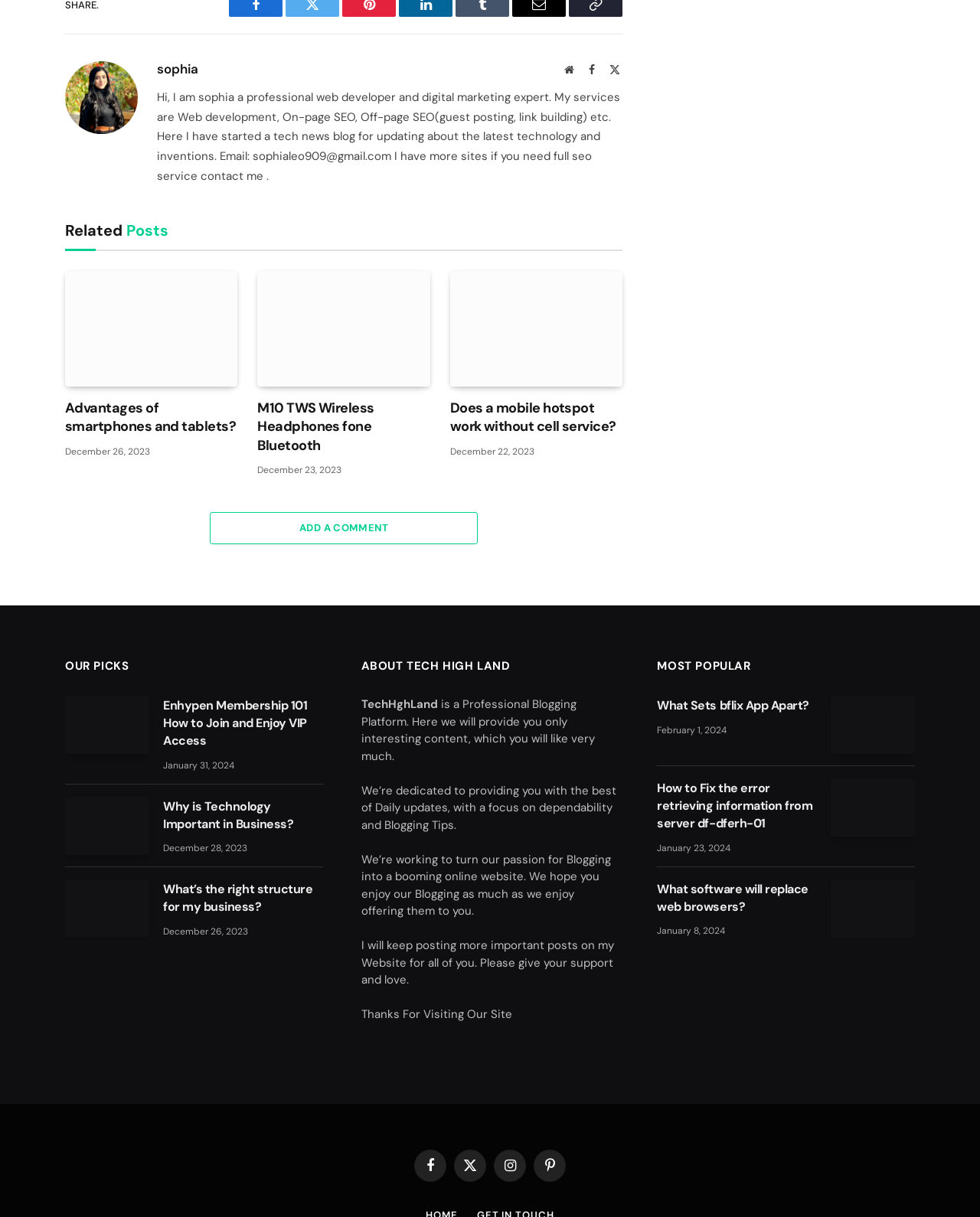Please give a one-word or short phrase response to the following question: 
What is the date of the article about Enhypen Membership?

January 31, 2024